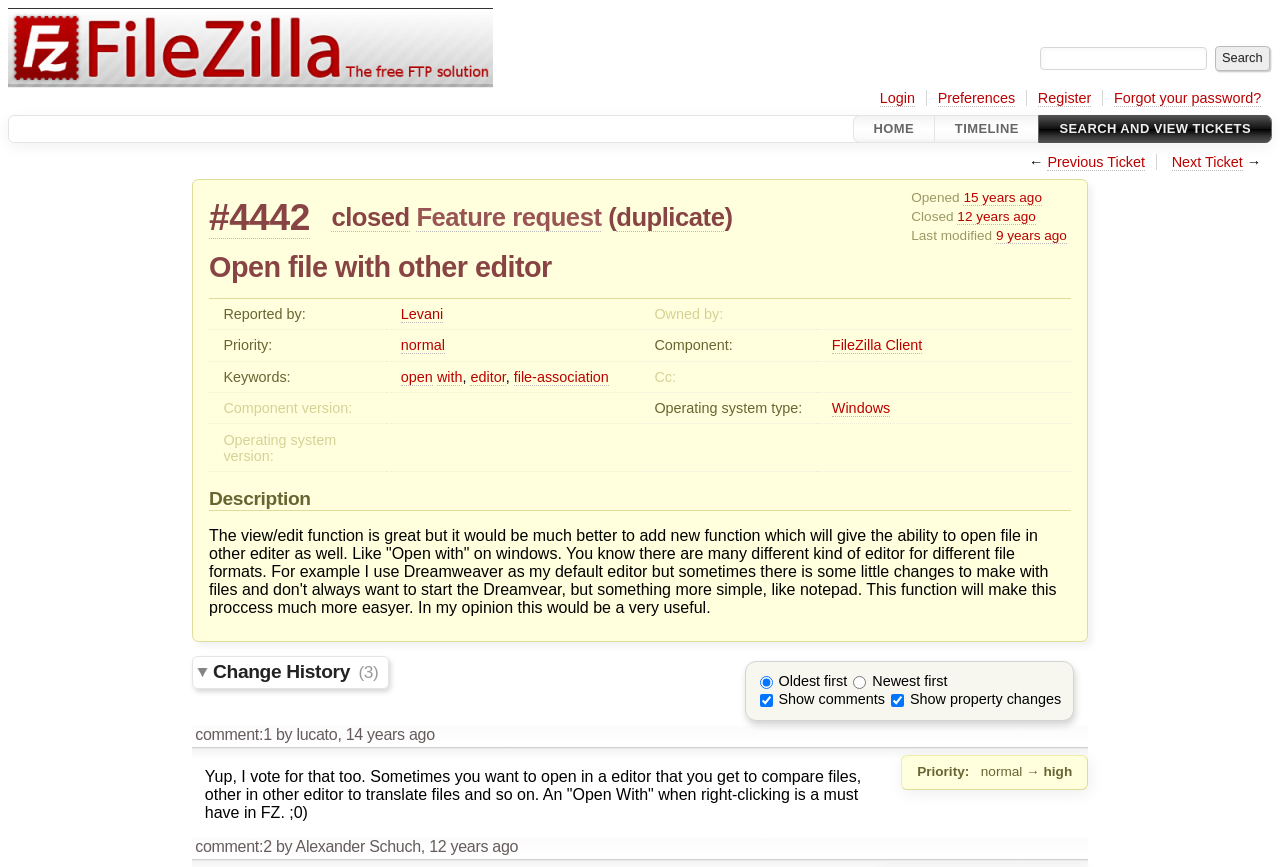What is the component of the ticket?
Using the image as a reference, give a one-word or short phrase answer.

FileZilla Client